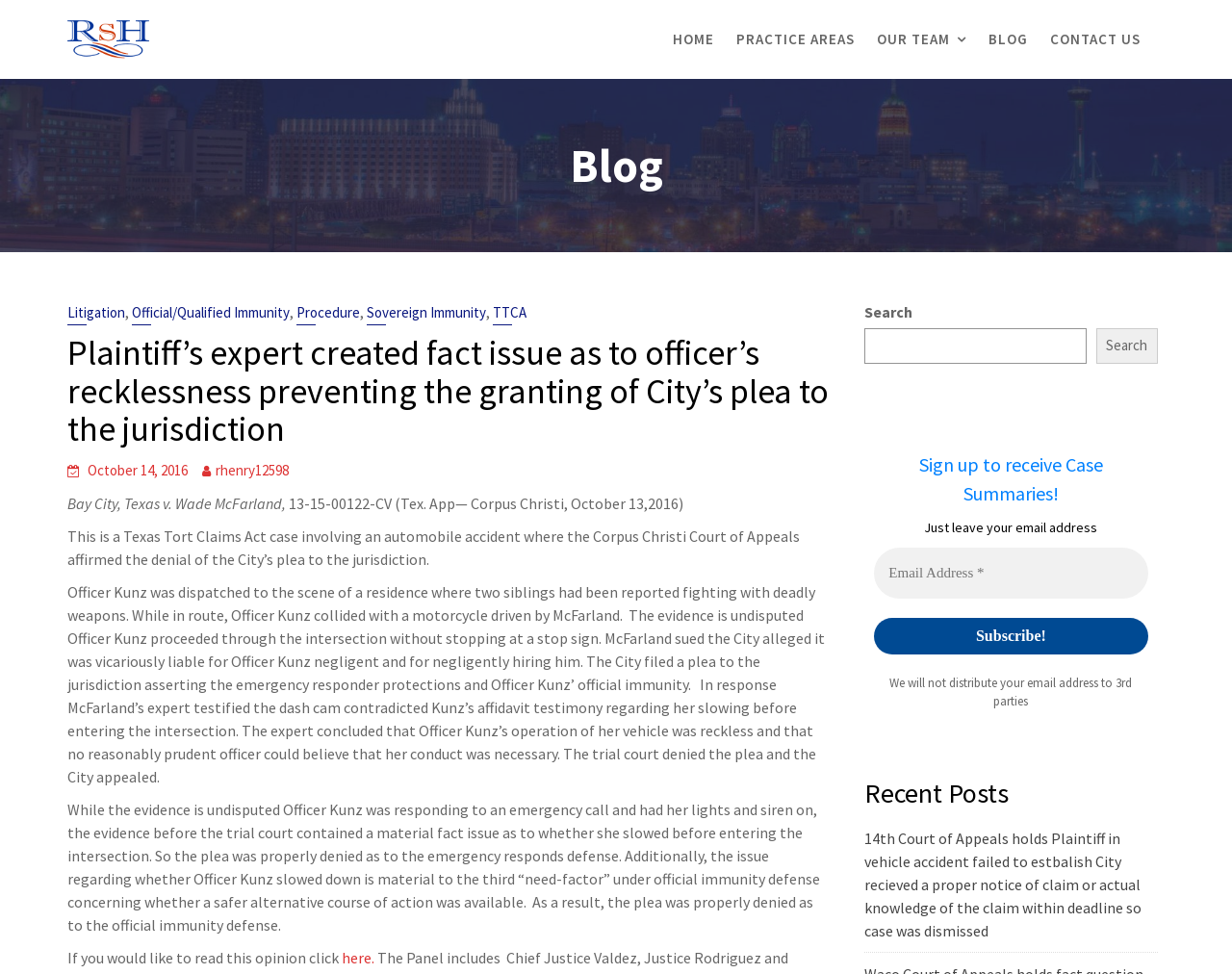Please give a succinct answer to the question in one word or phrase:
What is the purpose of the search box?

To search the website